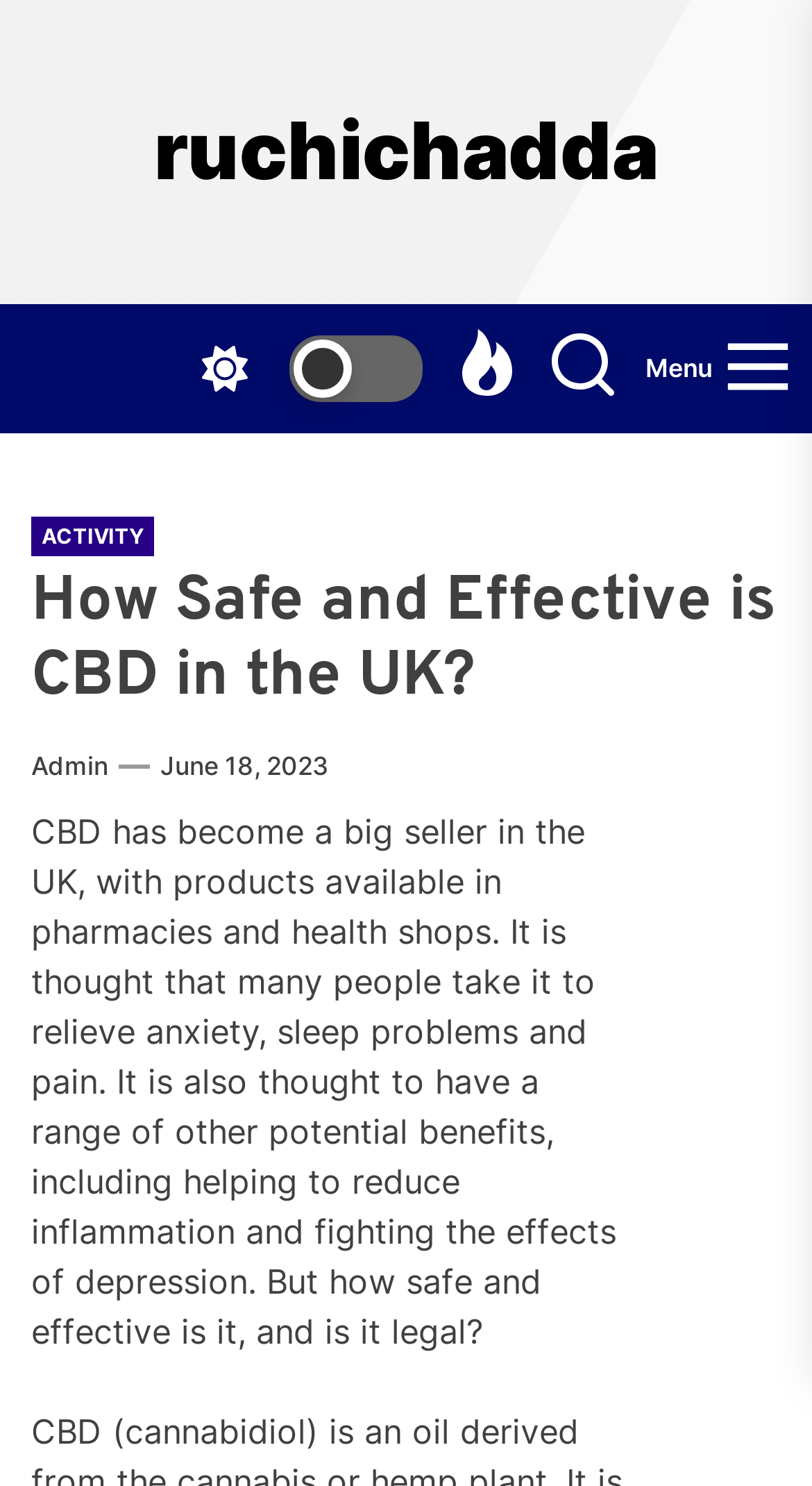Please give a succinct answer using a single word or phrase:
What is one potential benefit of CBD?

Reducing inflammation